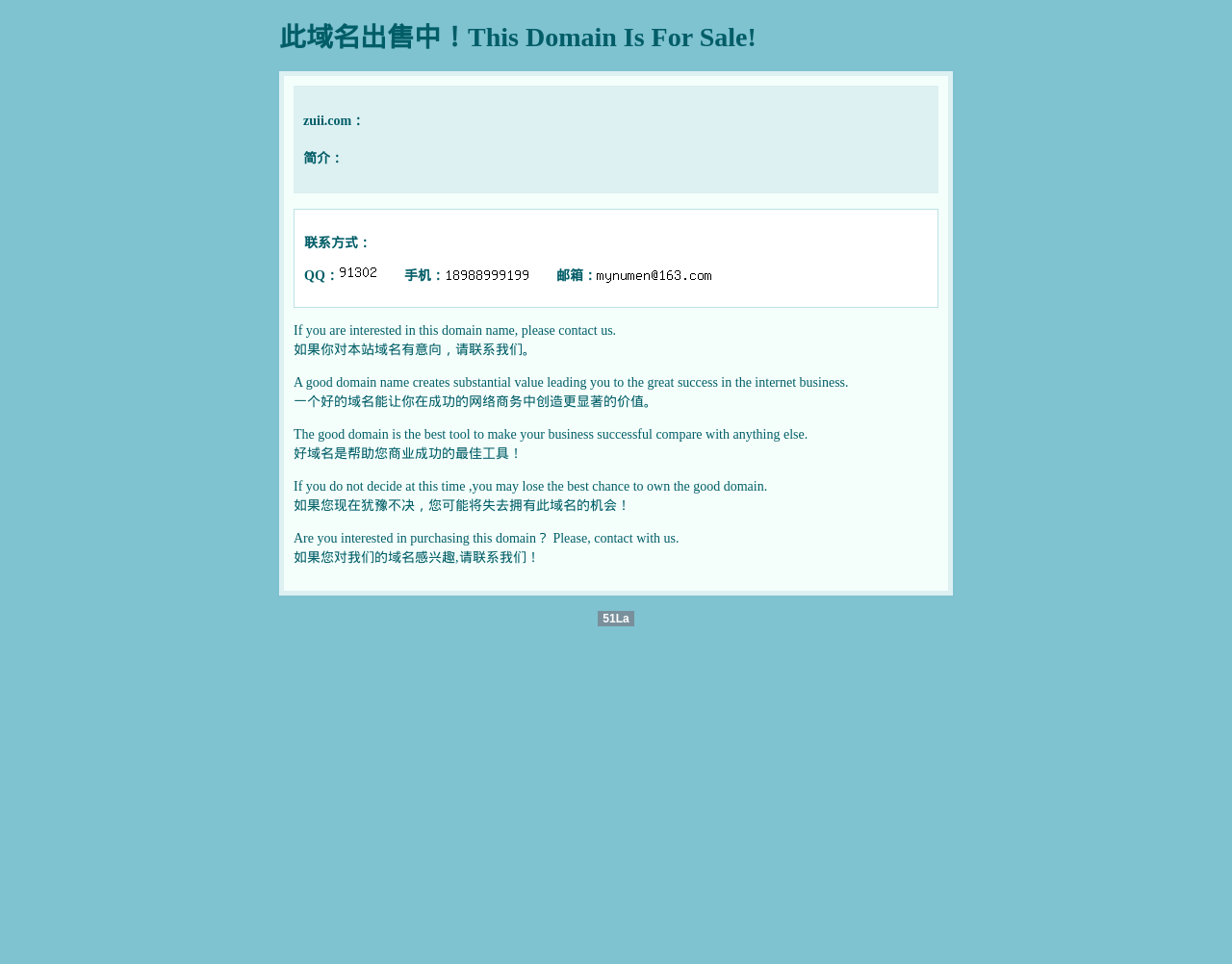Identify the bounding box of the UI element described as follows: "51La". Provide the coordinates as four float numbers in the range of 0 to 1 [left, top, right, bottom].

[0.485, 0.633, 0.515, 0.648]